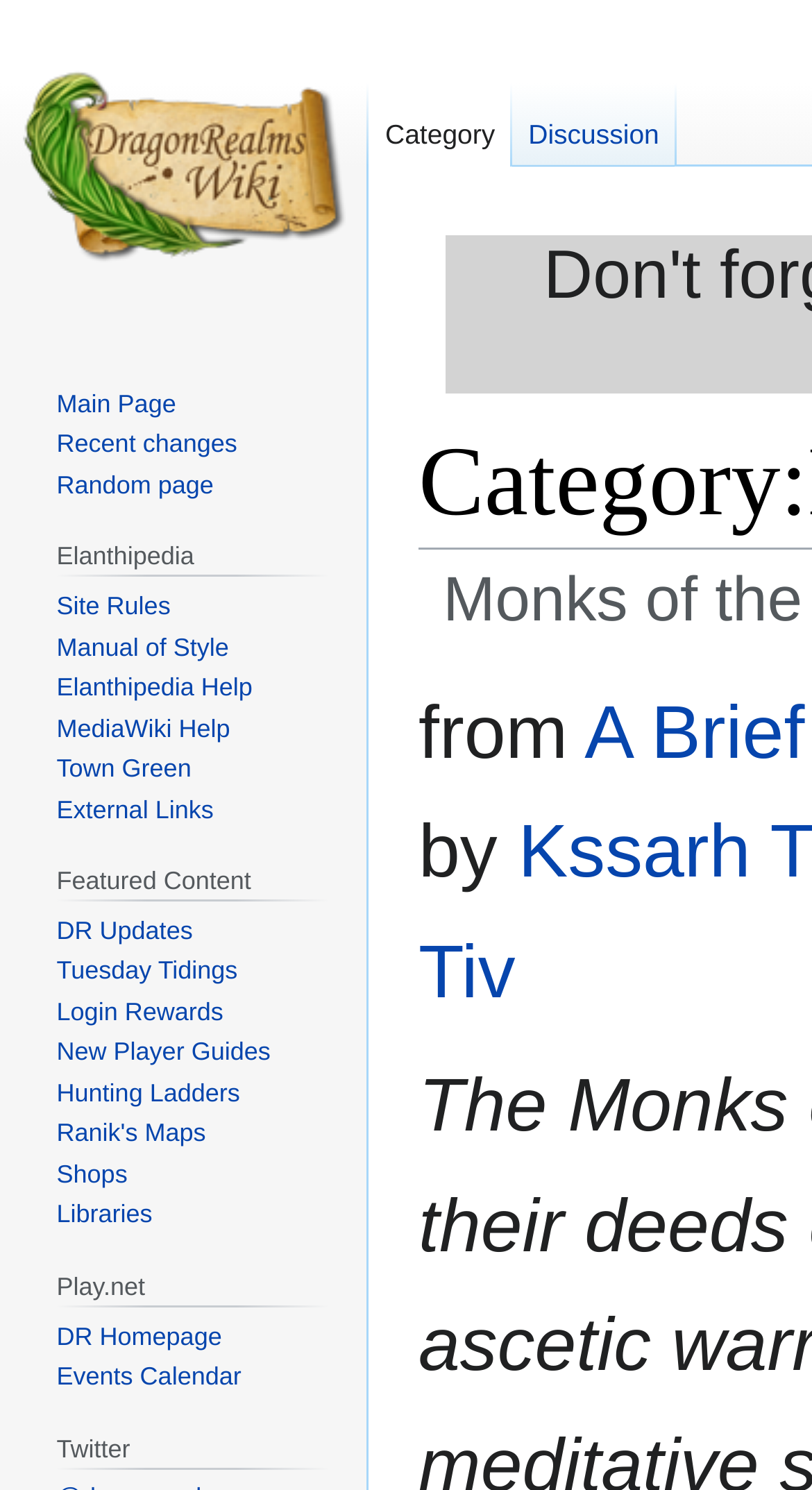What is the third link under 'Elanthipedia'?
Respond with a short answer, either a single word or a phrase, based on the image.

Elanthipedia Help